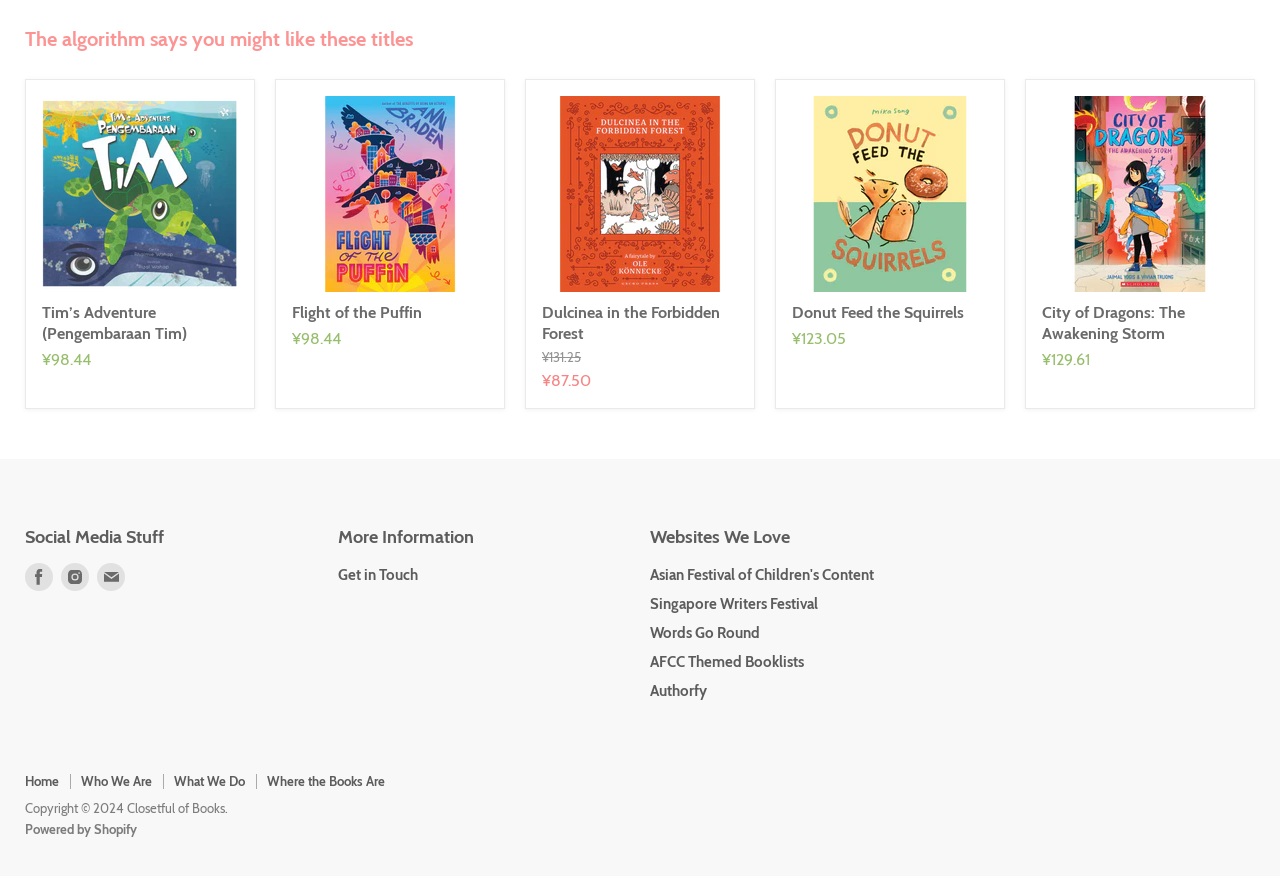Given the webpage screenshot and the description, determine the bounding box coordinates (top-left x, top-left y, bottom-right x, bottom-right y) that define the location of the UI element matching this description: parent_node: Tim’s Adventure (Pengembaraan Tim)

[0.033, 0.109, 0.186, 0.333]